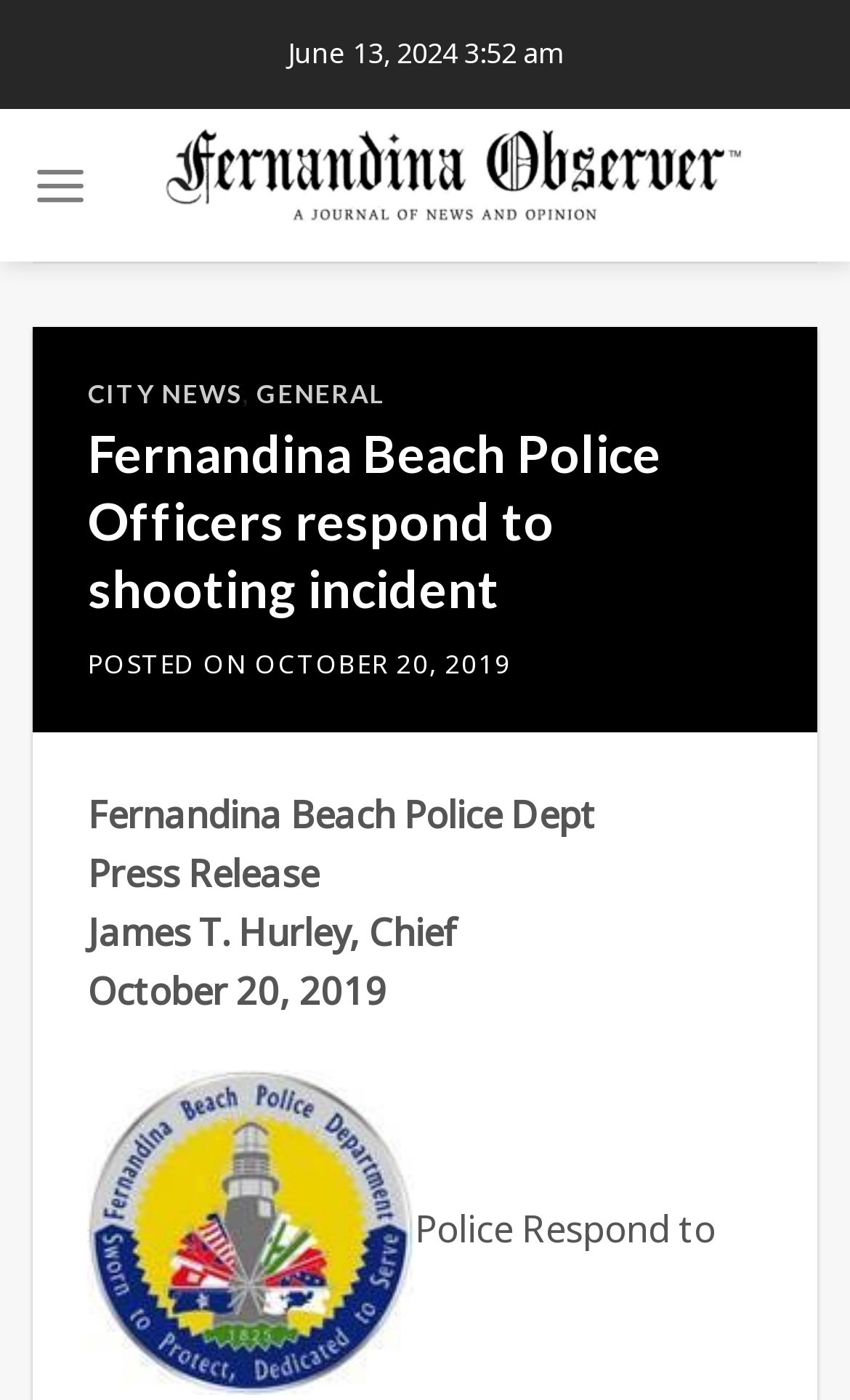Using the elements shown in the image, answer the question comprehensively: What is the title of the article?

I found the title of the article by looking at the heading 'Fernandina Beach Police Officers respond to shooting incident' which is located below the category heading.